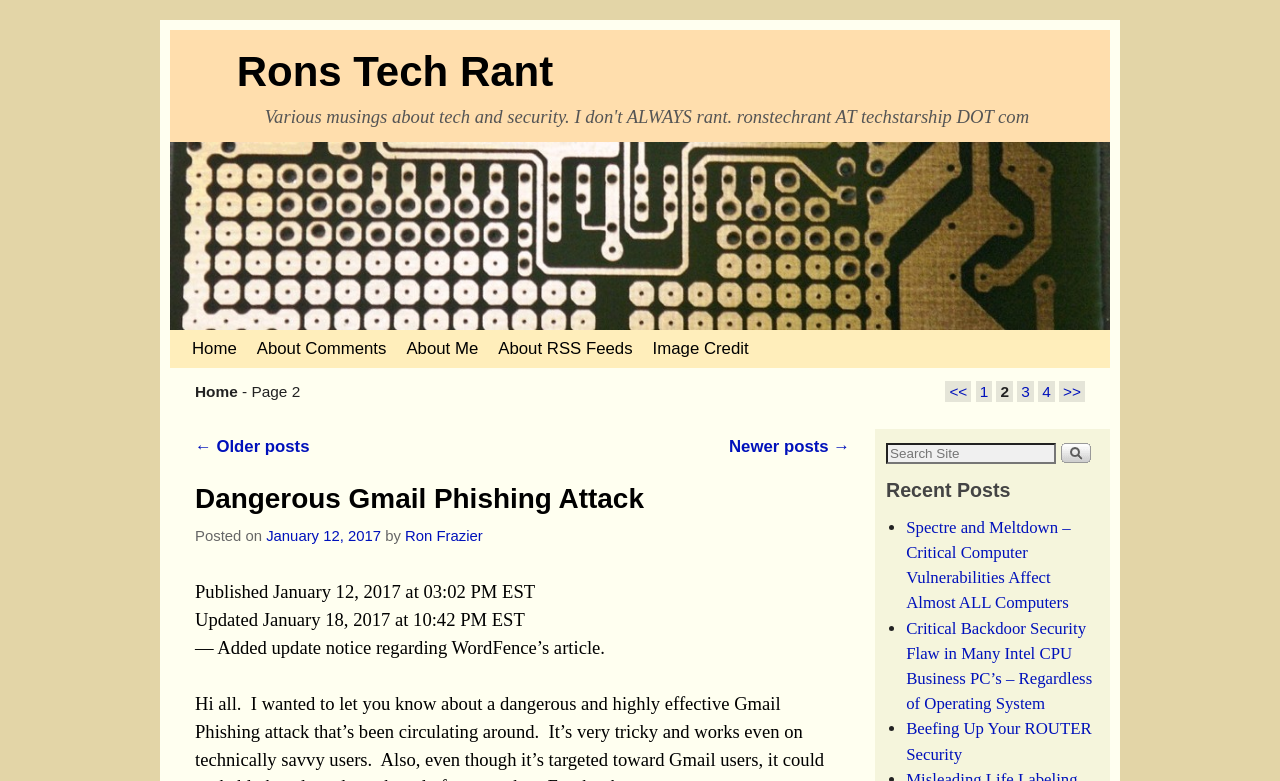Locate the bounding box coordinates of the area that needs to be clicked to fulfill the following instruction: "Search for something". The coordinates should be in the format of four float numbers between 0 and 1, namely [left, top, right, bottom].

[0.829, 0.568, 0.852, 0.593]